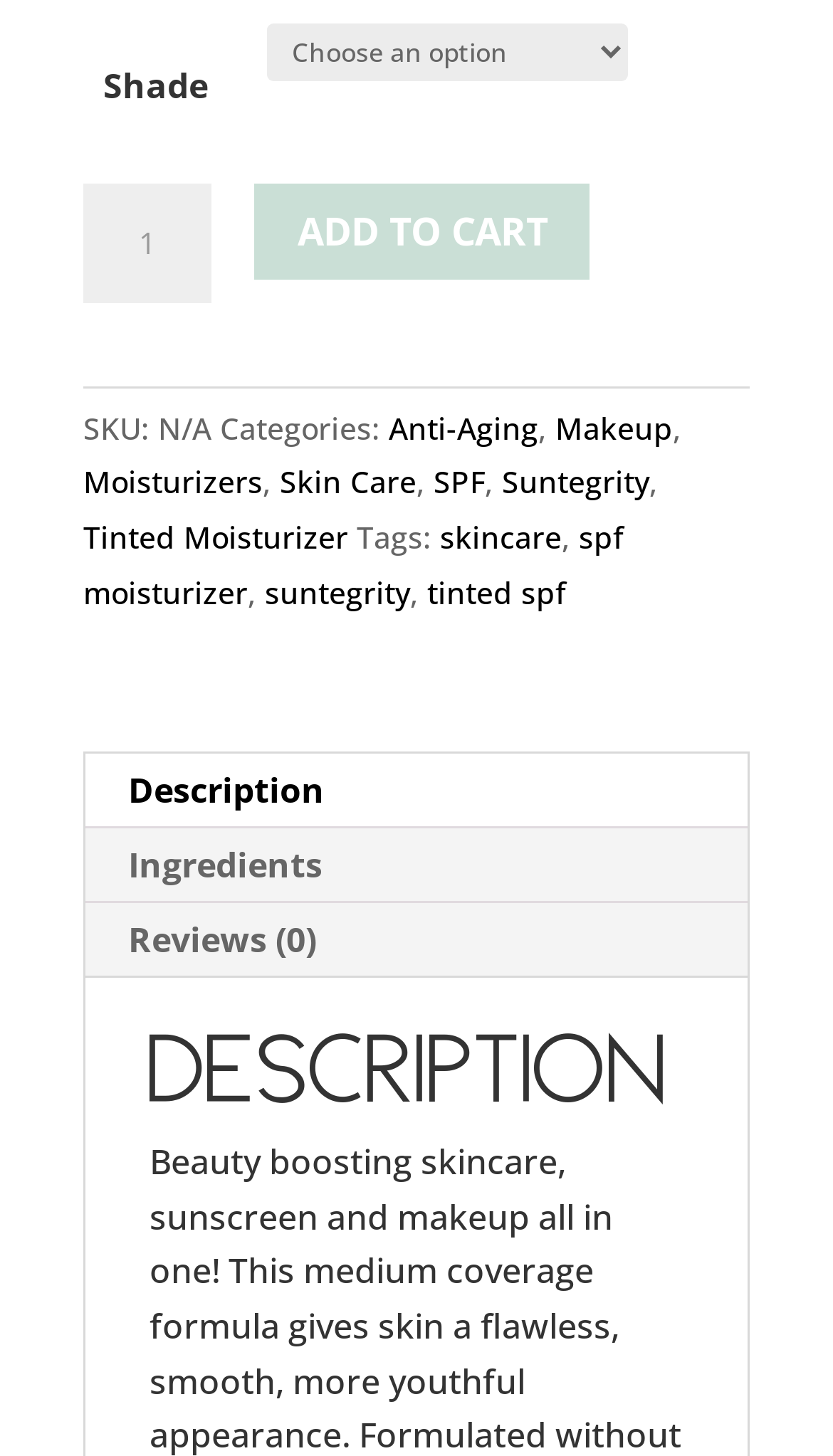Locate the bounding box coordinates of the element you need to click to accomplish the task described by this instruction: "View product reviews".

[0.097, 0.621, 0.903, 0.672]